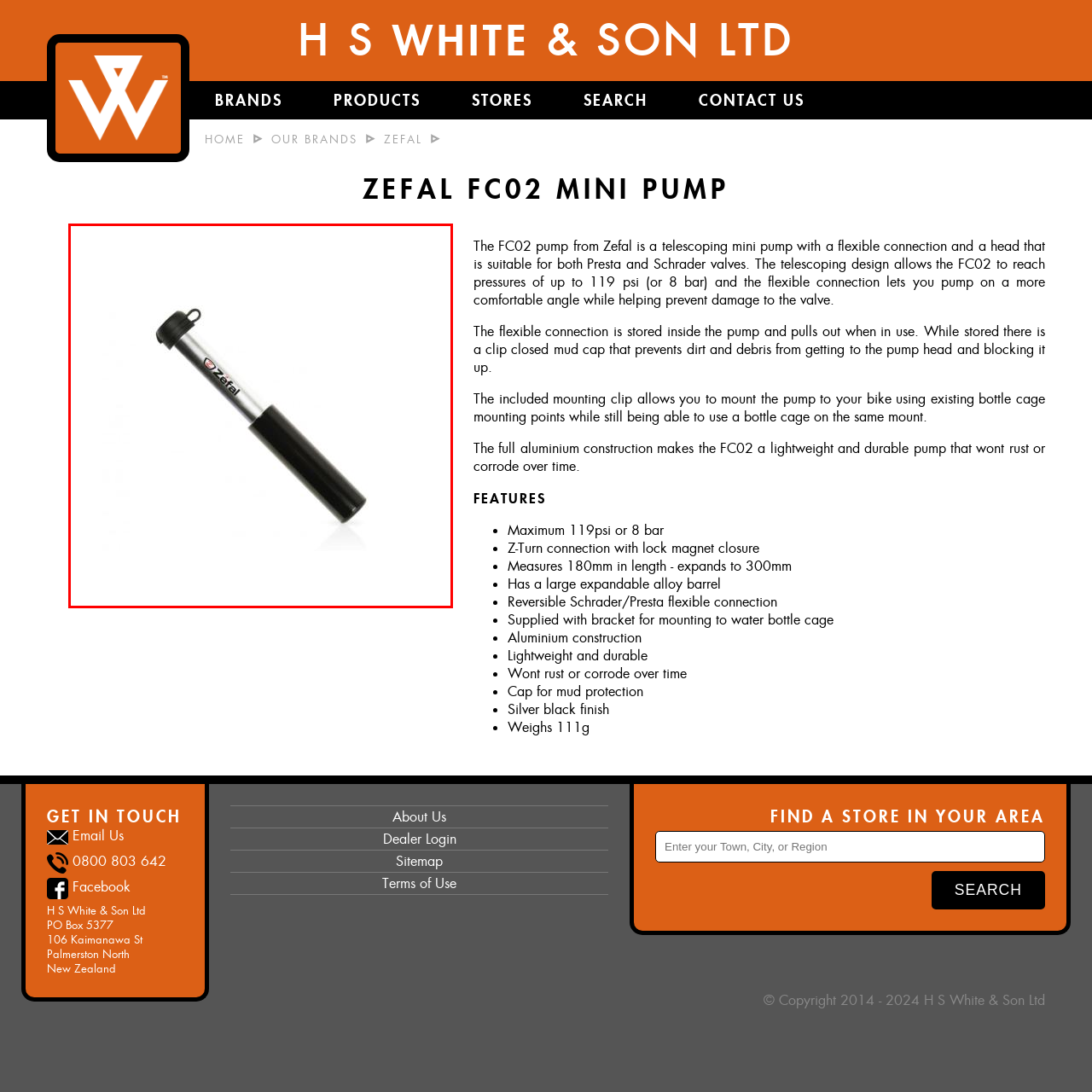Elaborate on the image enclosed by the red box with a detailed description.

The image showcases the Zefal FC02 Mini Pump, a telescoping bicycle pump designed for versatility and convenience. This sleek pump features a durable aluminum construction with a stylish silver and black finish, ensuring it is both lightweight and resistant to rust and corrosion over time. The flexible connection allows for comfortable pumping angles and is suitable for both Presta and Schrader valves, making it an ideal choice for various types of bicycles.

The FC02 pump's telescoping design enables it to reach impressive pressures of up to 119 psi (or 8 bar), making it capable of efficiently inflating tires when needed. The included mounting clip allows easy attachment to bike frames using existing bottle cage mounts, ensuring you can carry it along during your rides without sacrificing space for a water bottle. Additionally, the pump features a storage cap that protects the connection from dirt and debris while not in use, further enhancing its practicality for cyclists.